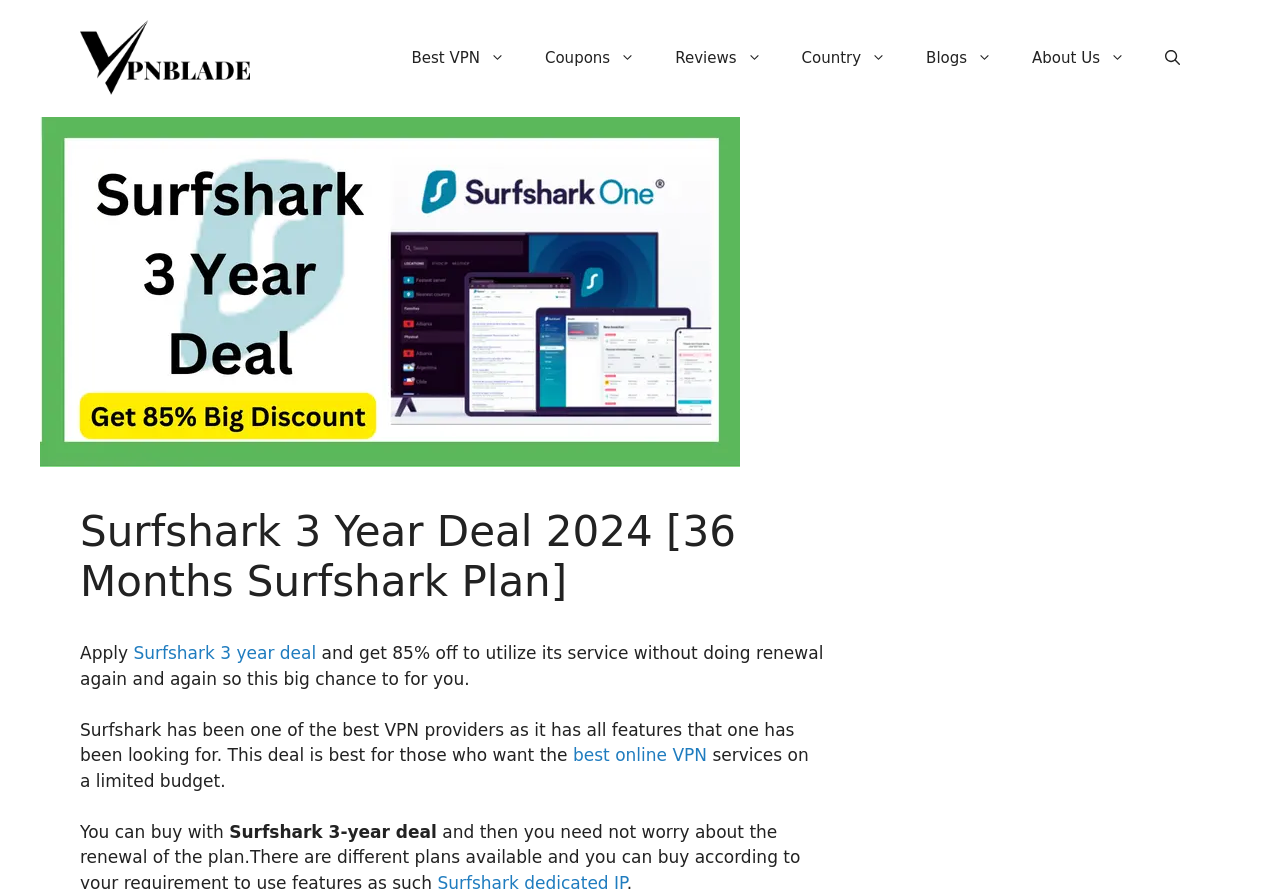Can you specify the bounding box coordinates of the area that needs to be clicked to fulfill the following instruction: "Click the 'About Us' link"?

[0.791, 0.032, 0.895, 0.099]